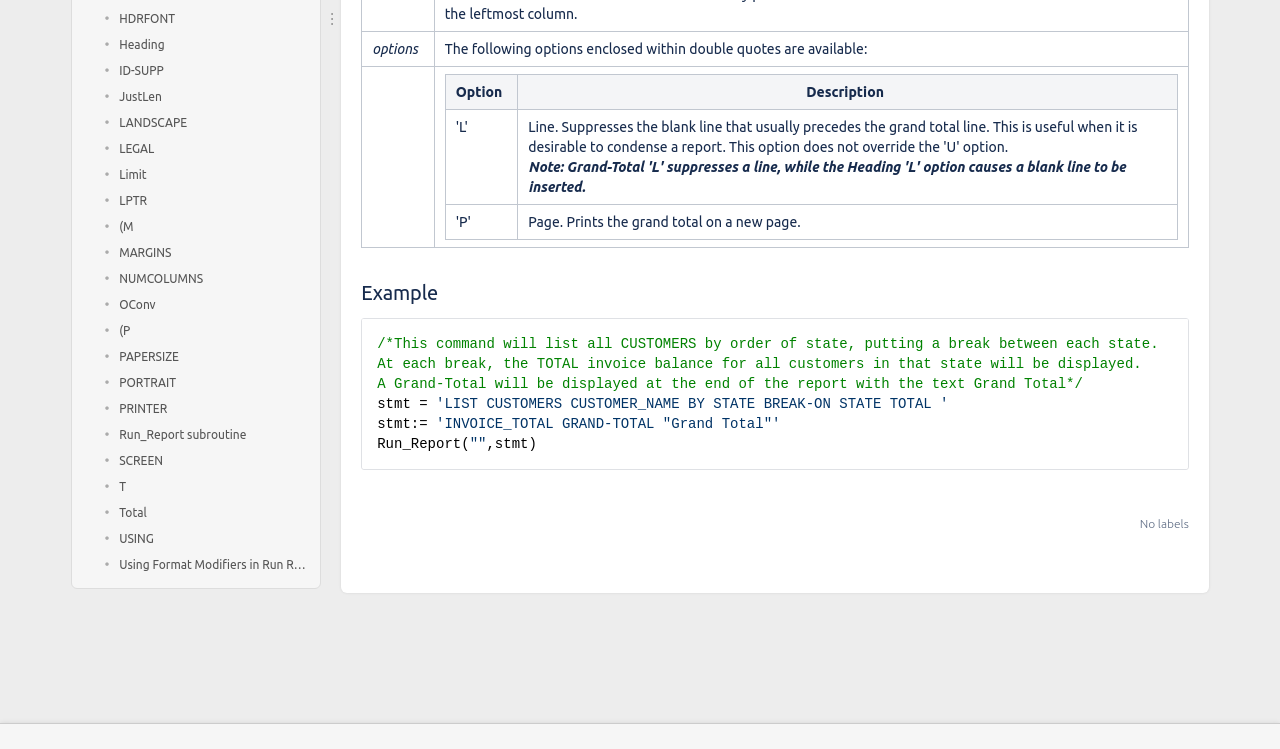Bounding box coordinates are to be given in the format (top-left x, top-left y, bottom-right x, bottom-right y). All values must be floating point numbers between 0 and 1. Provide the bounding box coordinate for the UI element described as: Run_Report subroutine

[0.093, 0.563, 0.242, 0.598]